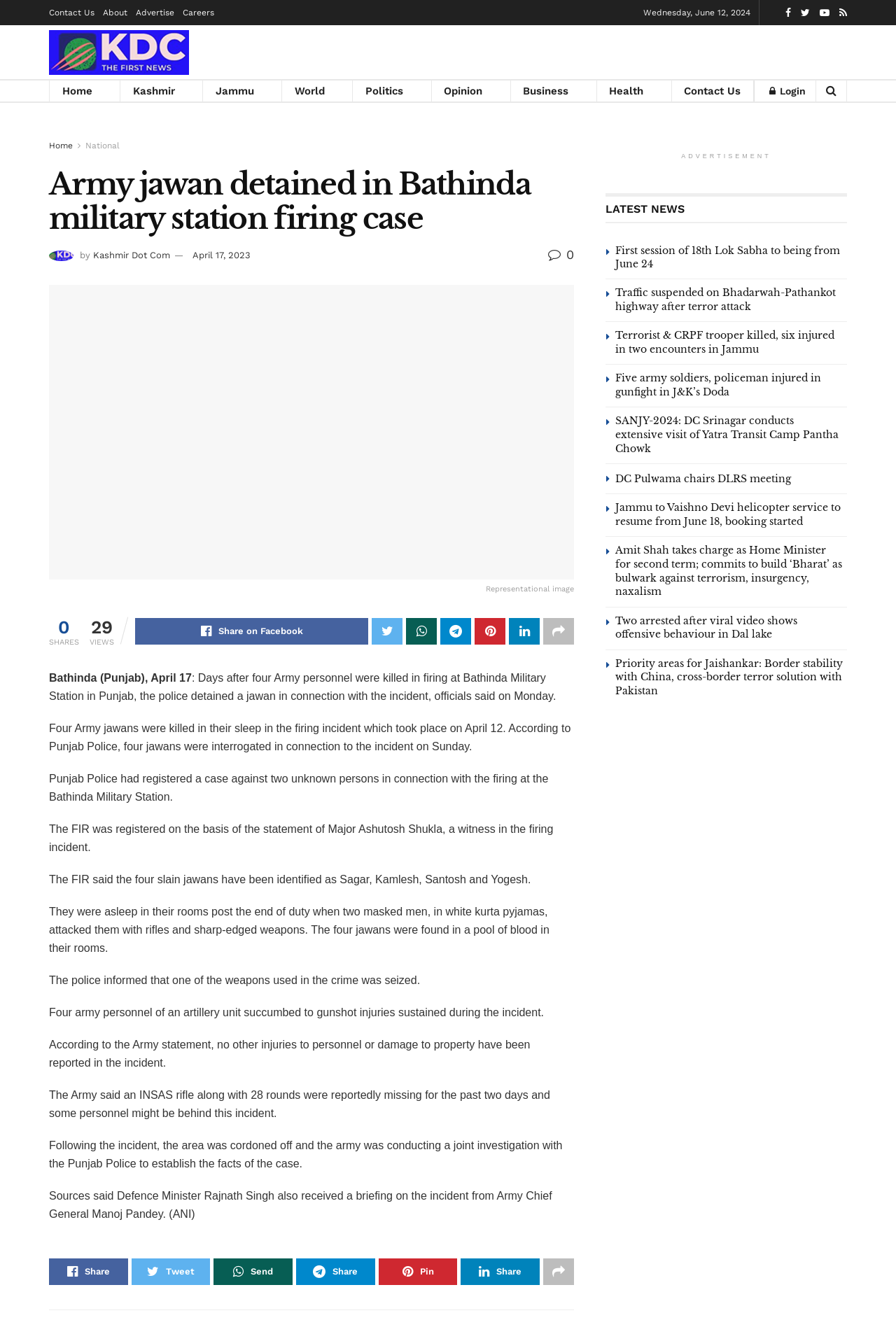Please identify the bounding box coordinates of the element on the webpage that should be clicked to follow this instruction: "Click on the 'Contact Us' link". The bounding box coordinates should be given as four float numbers between 0 and 1, formatted as [left, top, right, bottom].

[0.055, 0.0, 0.105, 0.019]